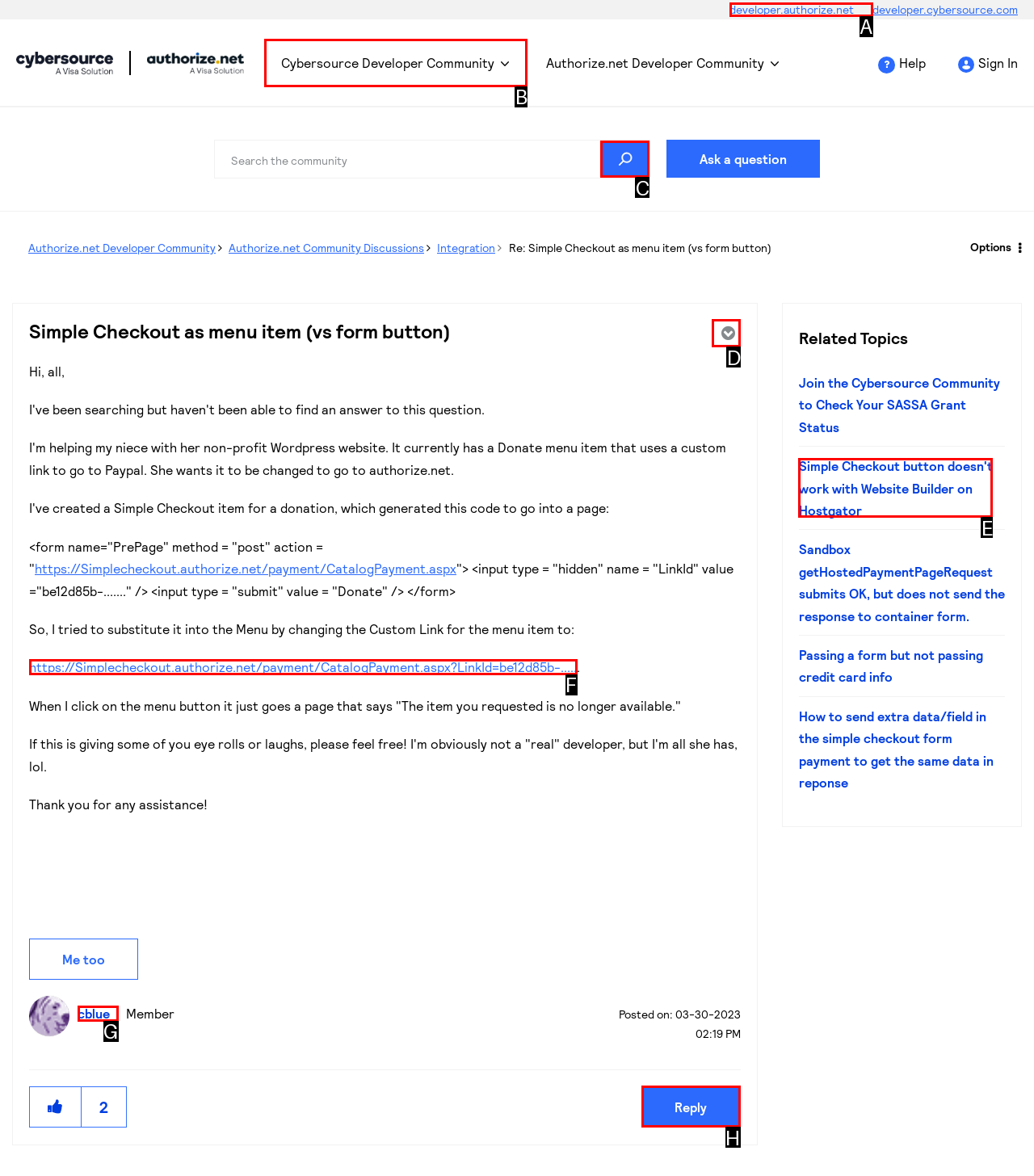What option should I click on to execute the task: Search for something? Give the letter from the available choices.

C